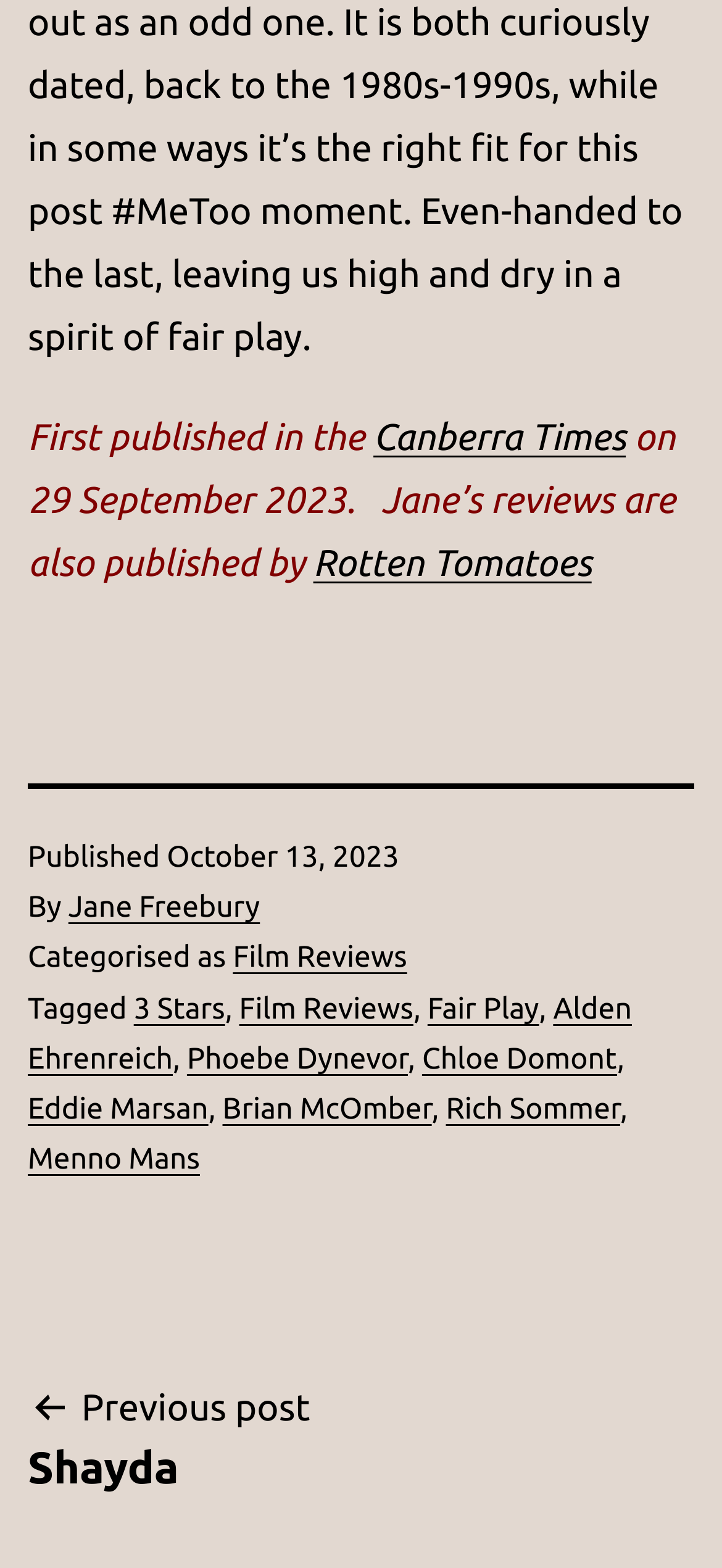Find the bounding box coordinates of the clickable area that will achieve the following instruction: "Go to the previous post".

[0.038, 0.878, 0.962, 0.955]